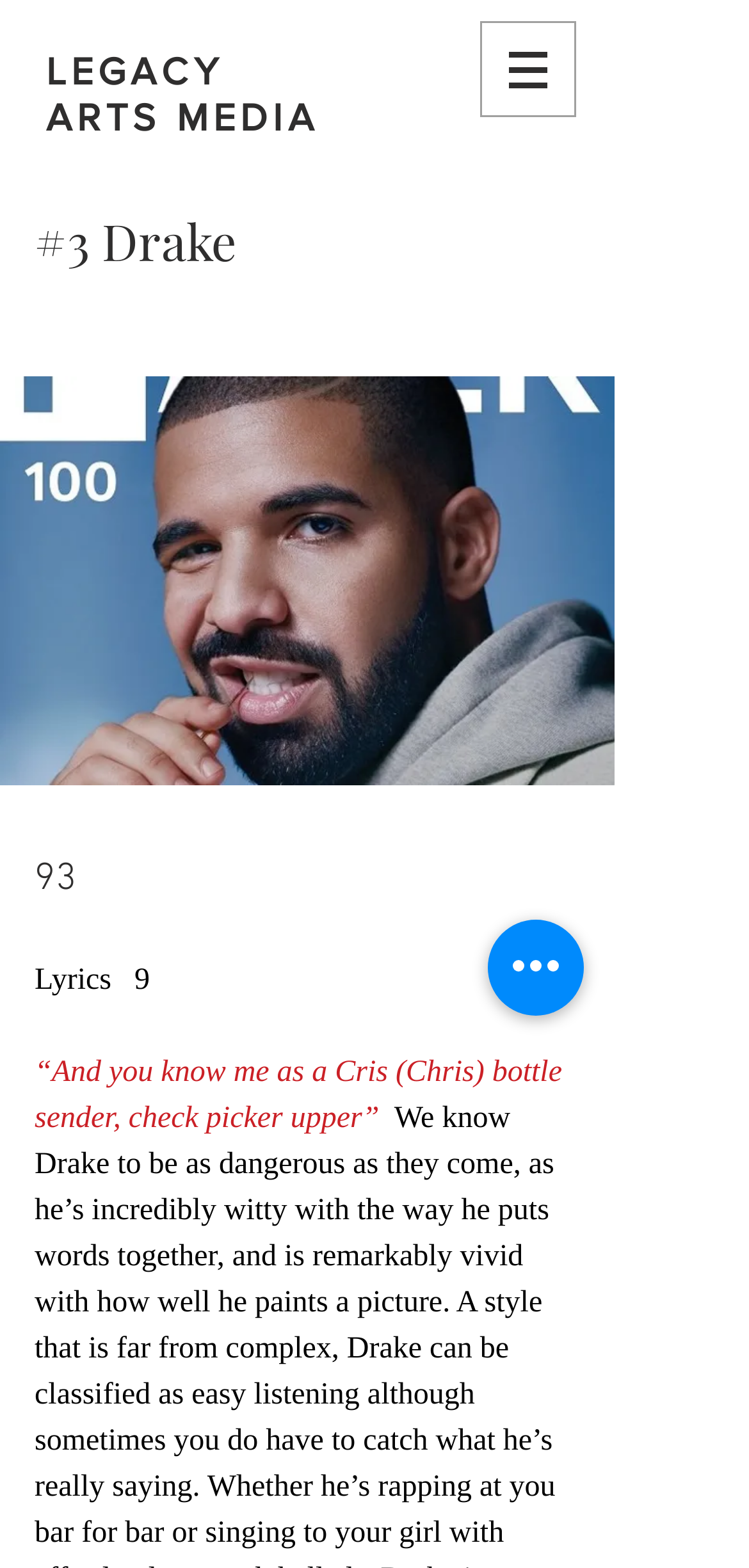Please identify and generate the text content of the webpage's main heading.

LEGACY ARTS MEDIA